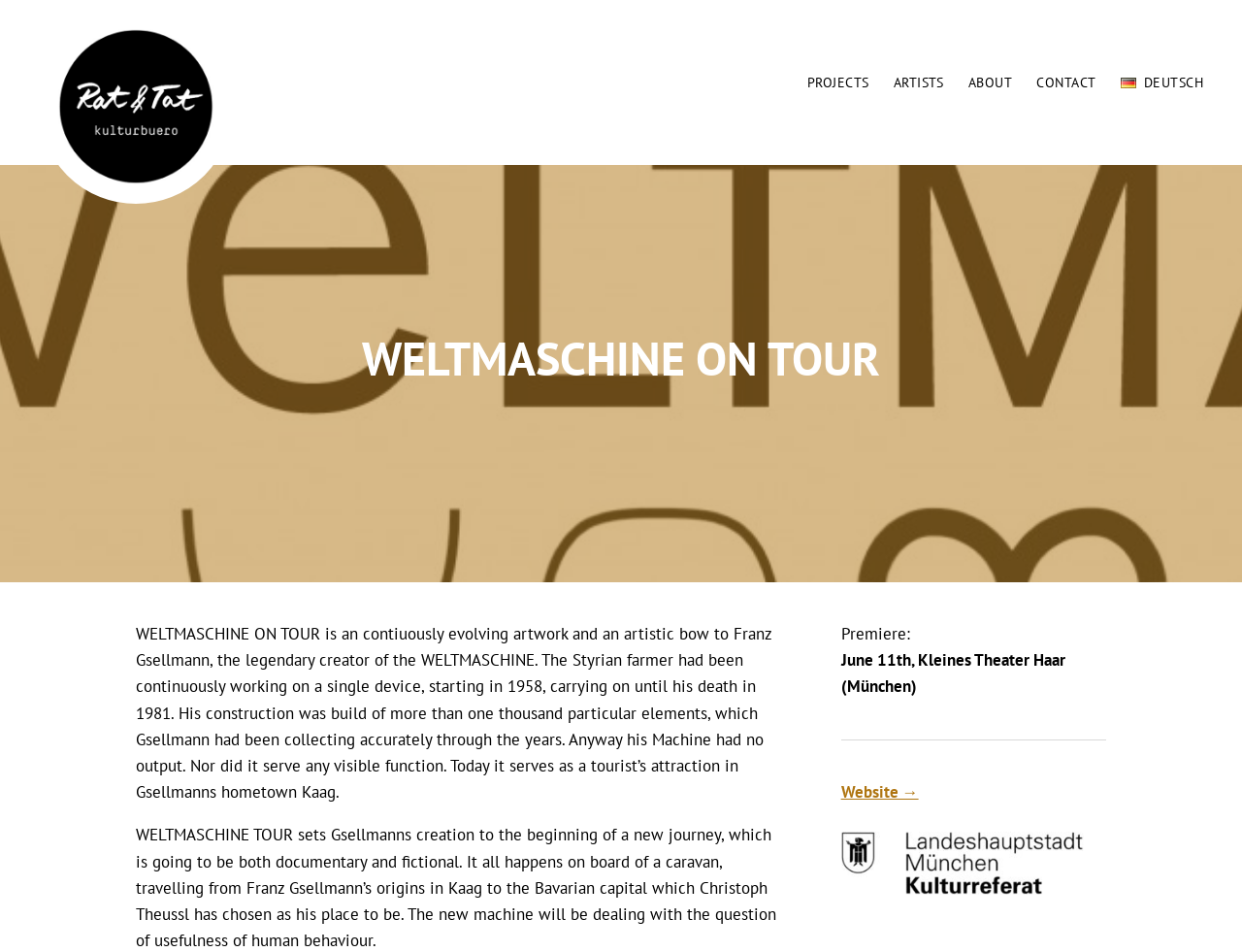Determine the bounding box coordinates for the HTML element described here: "Website →".

[0.677, 0.82, 0.74, 0.843]